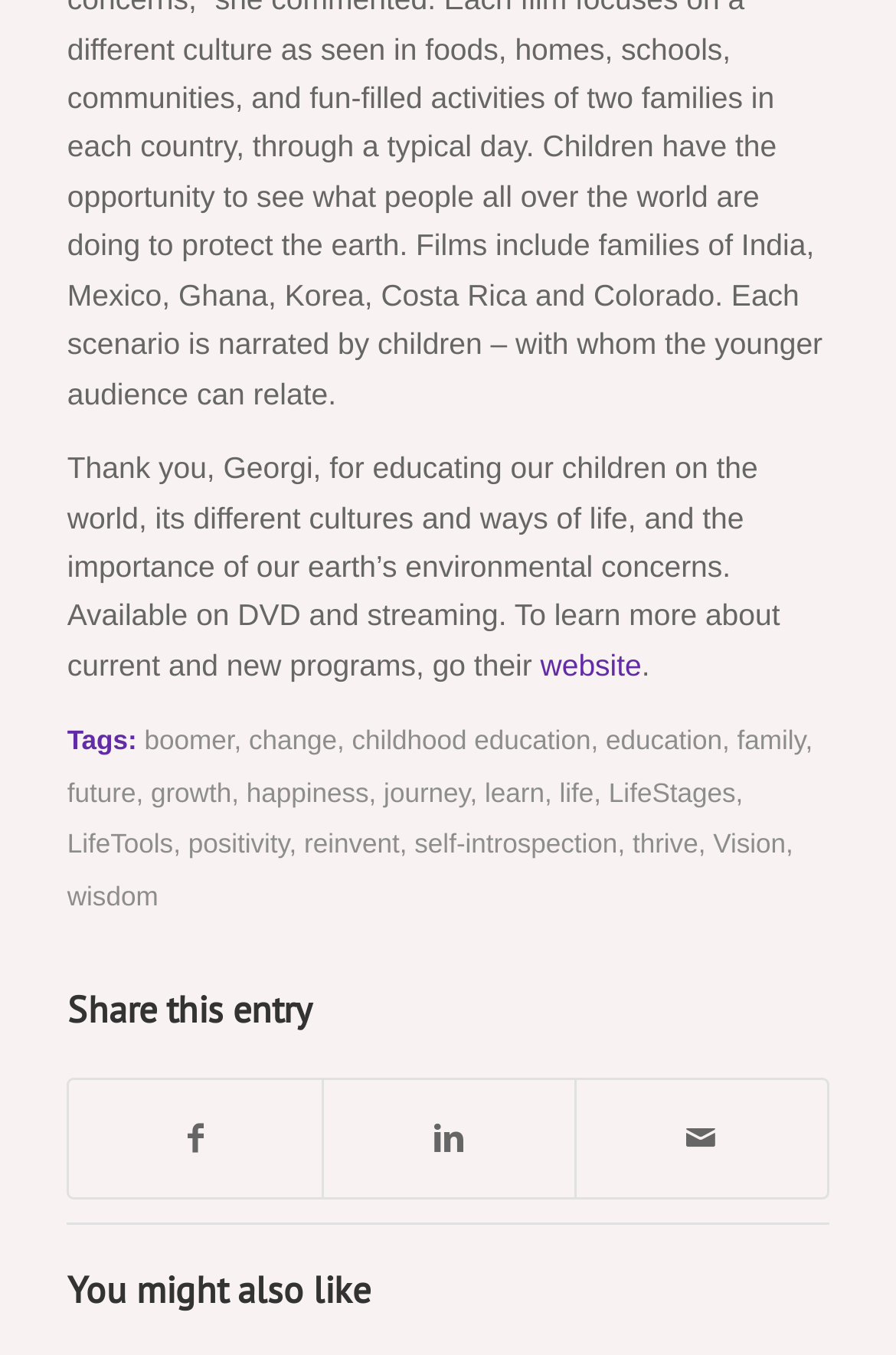What type of content is recommended in the 'You might also like' section?
Answer the question with just one word or phrase using the image.

Similar educational content